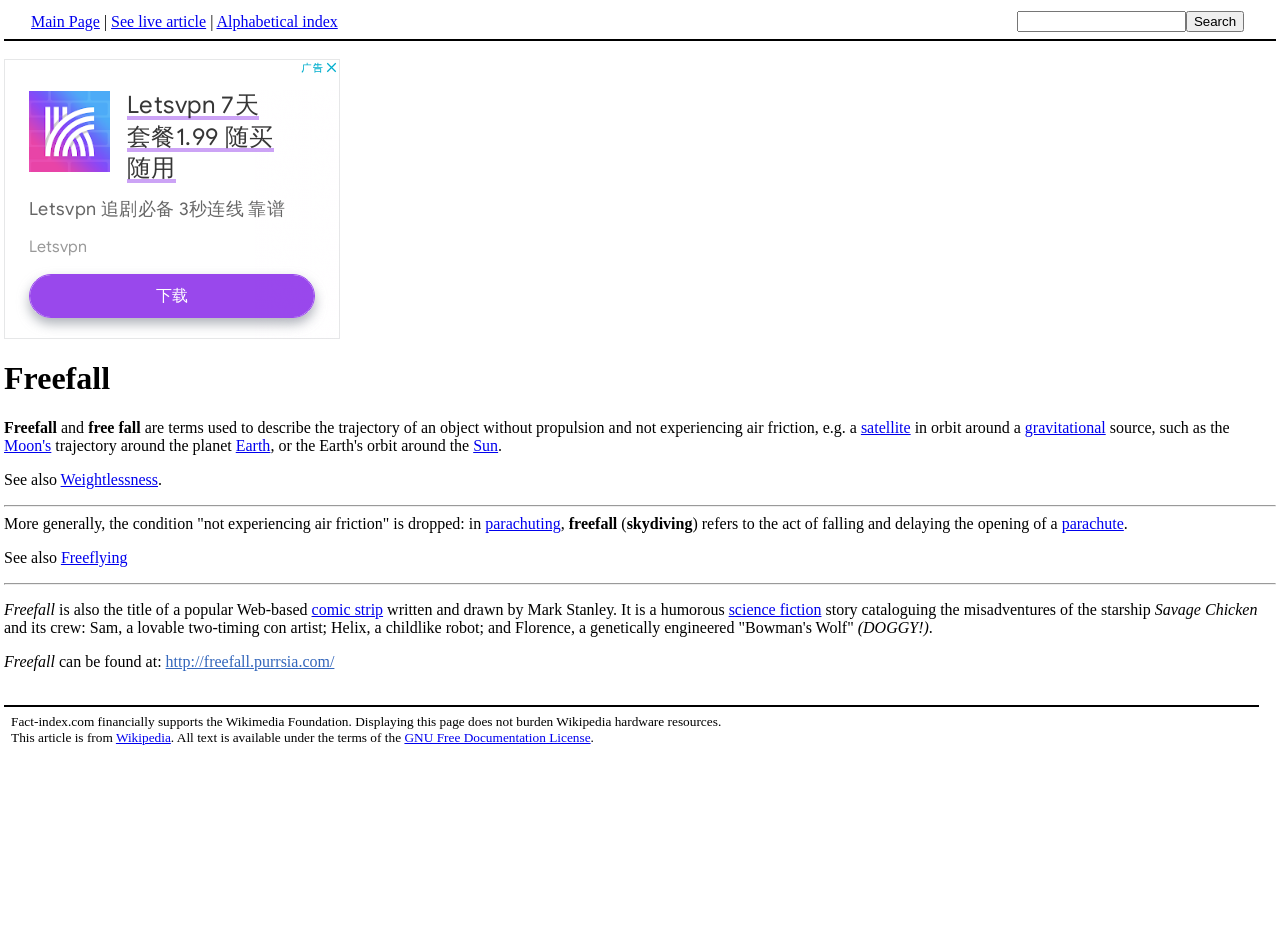Give a concise answer using one word or a phrase to the following question:
What is the URL of the comic strip?

http://freefall.purrsia.com/